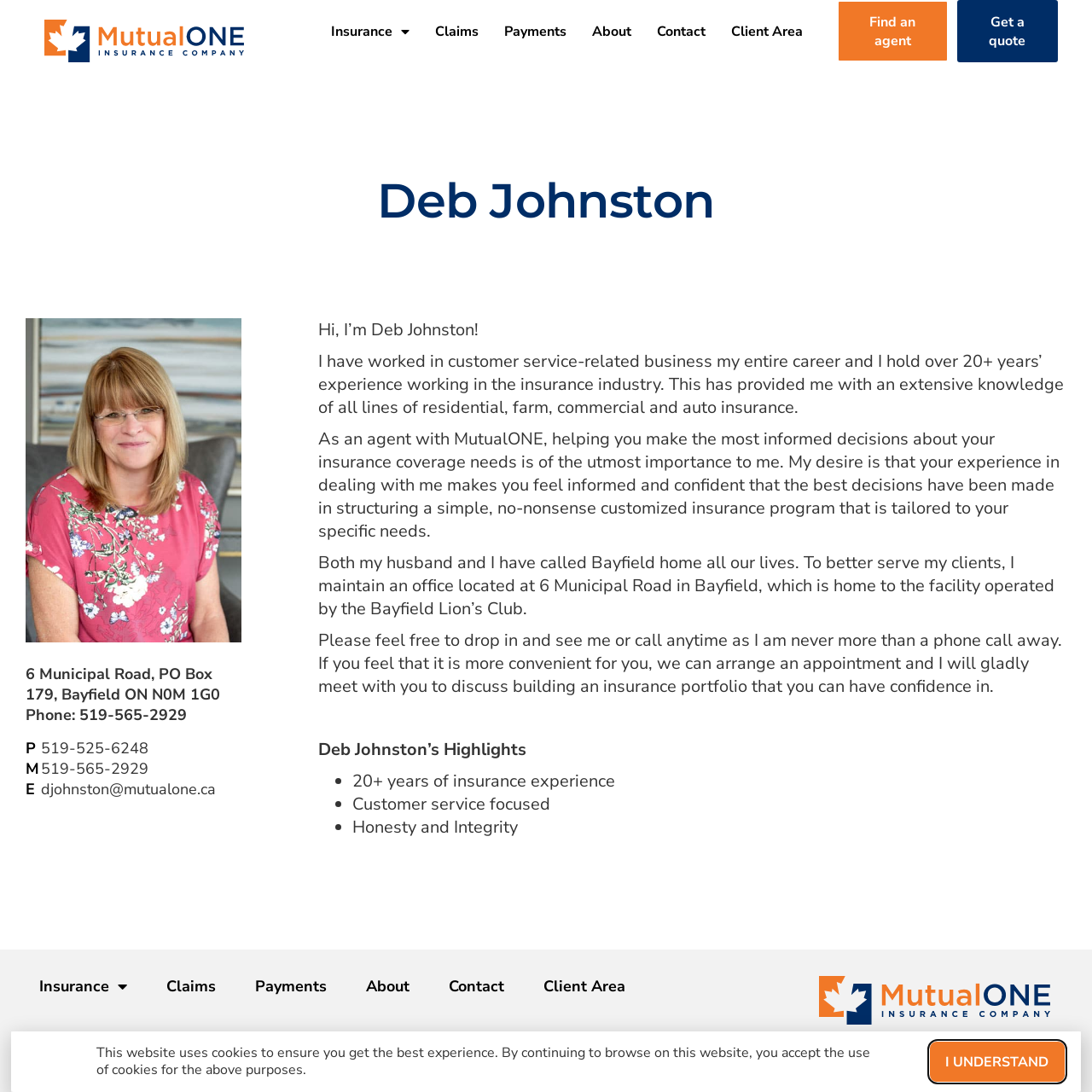Explain the webpage's layout and main content in detail.

This webpage is about Deb Johnston, an insurance agent with MutualONE Insurance Company. At the top left corner, there is a MutualOne logo, and next to it, a navigation menu with links to Insurance, Claims, Payments, About, Contact, and Client Area. Below the navigation menu, there is a heading with Deb Johnston's name, followed by a photo of her, a woman wearing glasses and a floral top sitting in a chair.

Below the photo, there is a section with Deb Johnston's contact information, including her address, phone numbers, and email address. This section is divided into three columns, with her address on the left, phone numbers in the middle, and email address on the right.

The main content of the webpage is a brief introduction to Deb Johnston, where she describes her experience in the insurance industry and her approach to helping clients make informed decisions about their insurance coverage needs. The text is divided into four paragraphs, with the first paragraph introducing herself, the second paragraph describing her experience, the third paragraph talking about her office location, and the fourth paragraph inviting clients to contact her.

Below the introduction, there is a section highlighting Deb Johnston's strengths, including 20+ years of insurance experience, customer service focus, and honesty and integrity. This section is presented in a list format with bullet points.

At the bottom of the webpage, there are two sections. The first section has links to Insurance, Claims, Payments, About, Contact, and Client Area, similar to the navigation menu at the top. The second section has headings for Ilderton Office, Seaforth Office, and Office Hours, but the content is not provided.

Finally, at the very bottom of the webpage, there is a notice about the use of cookies on the website, and a link to accept the use of cookies.